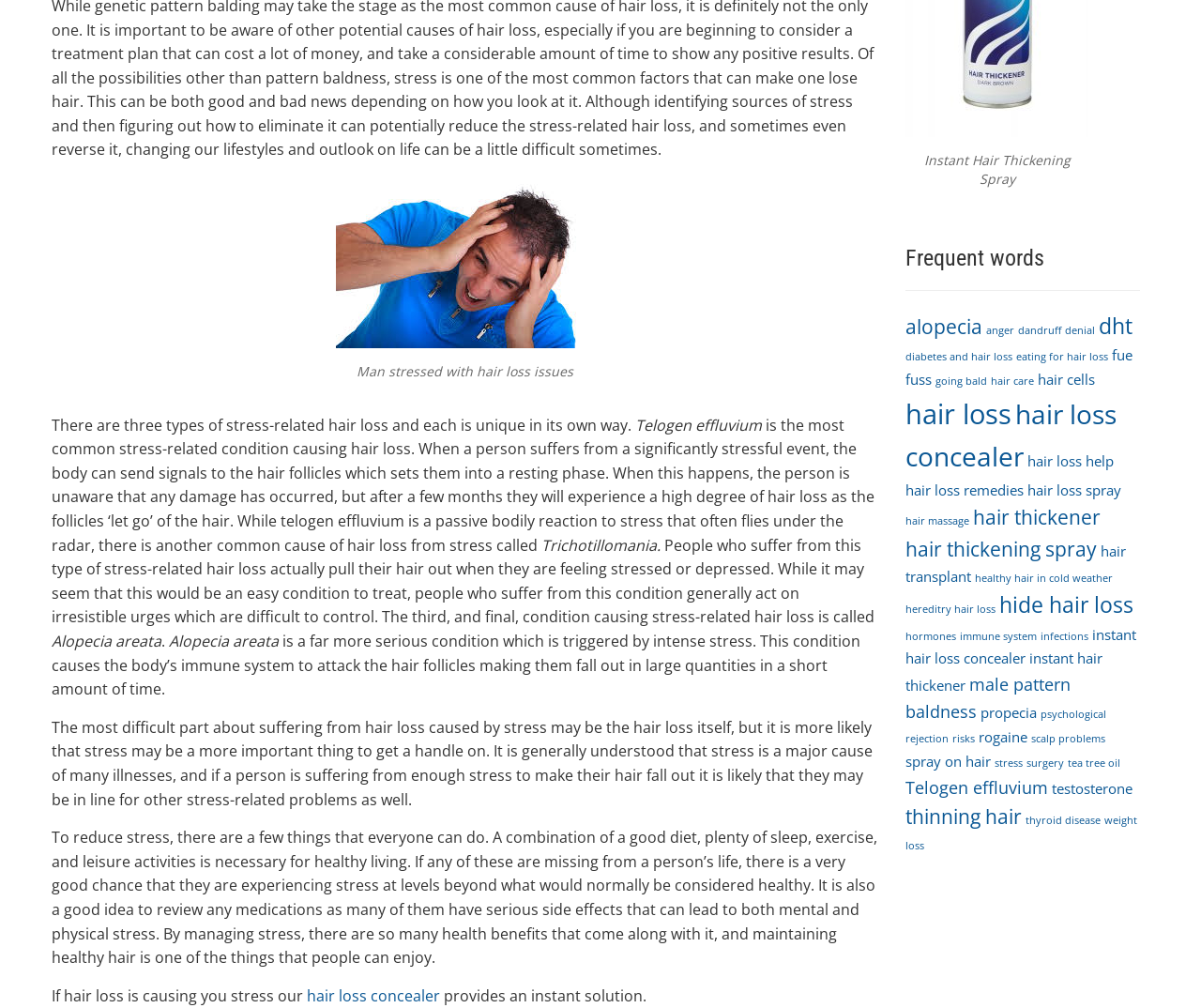Locate the bounding box coordinates of the element that should be clicked to execute the following instruction: "Explore the topic 'Alopecia areata'".

[0.043, 0.626, 0.134, 0.646]